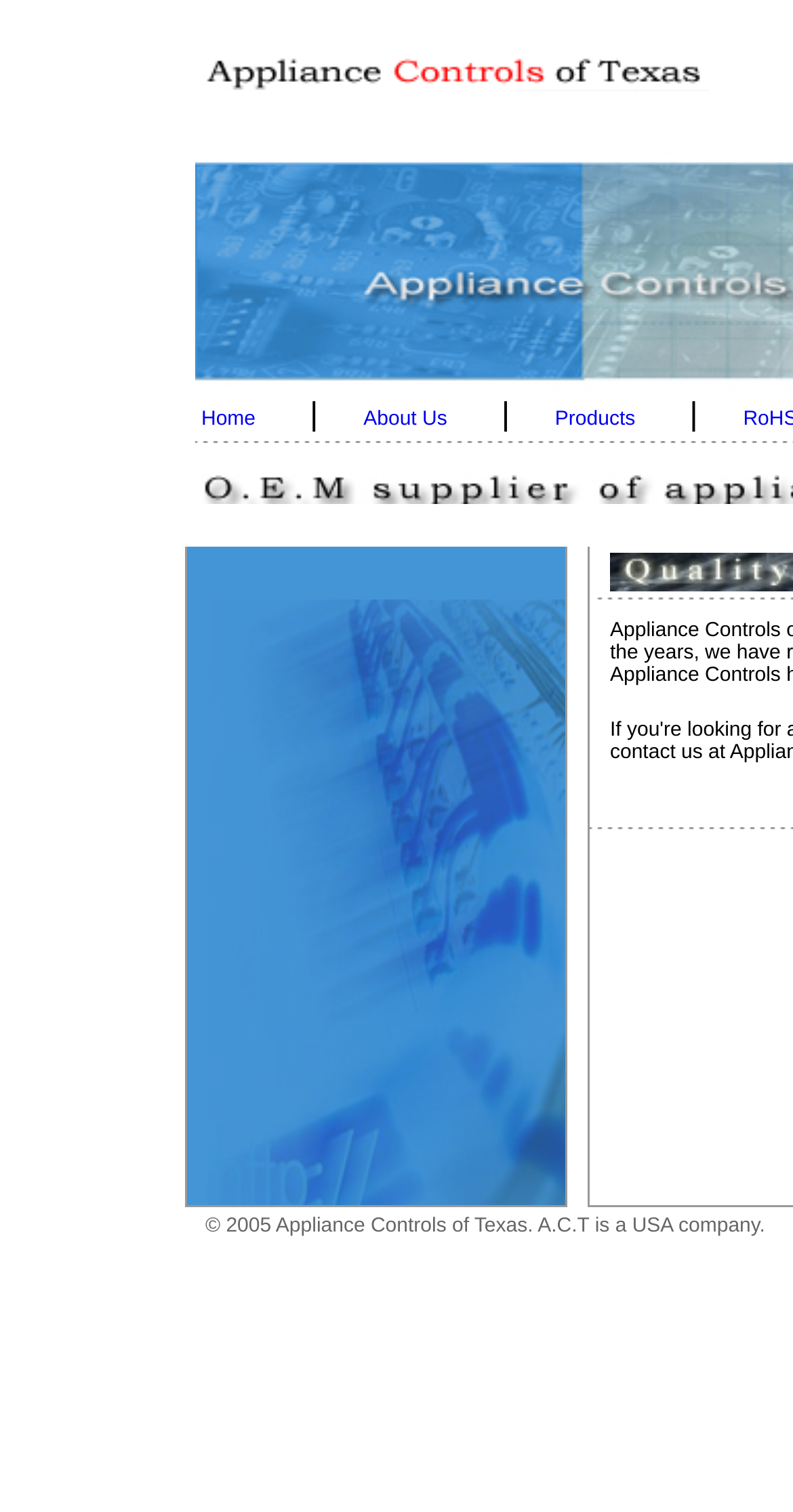Determine the bounding box coordinates for the HTML element mentioned in the following description: "Products". The coordinates should be a list of four floats ranging from 0 to 1, represented as [left, top, right, bottom].

[0.7, 0.263, 0.801, 0.286]